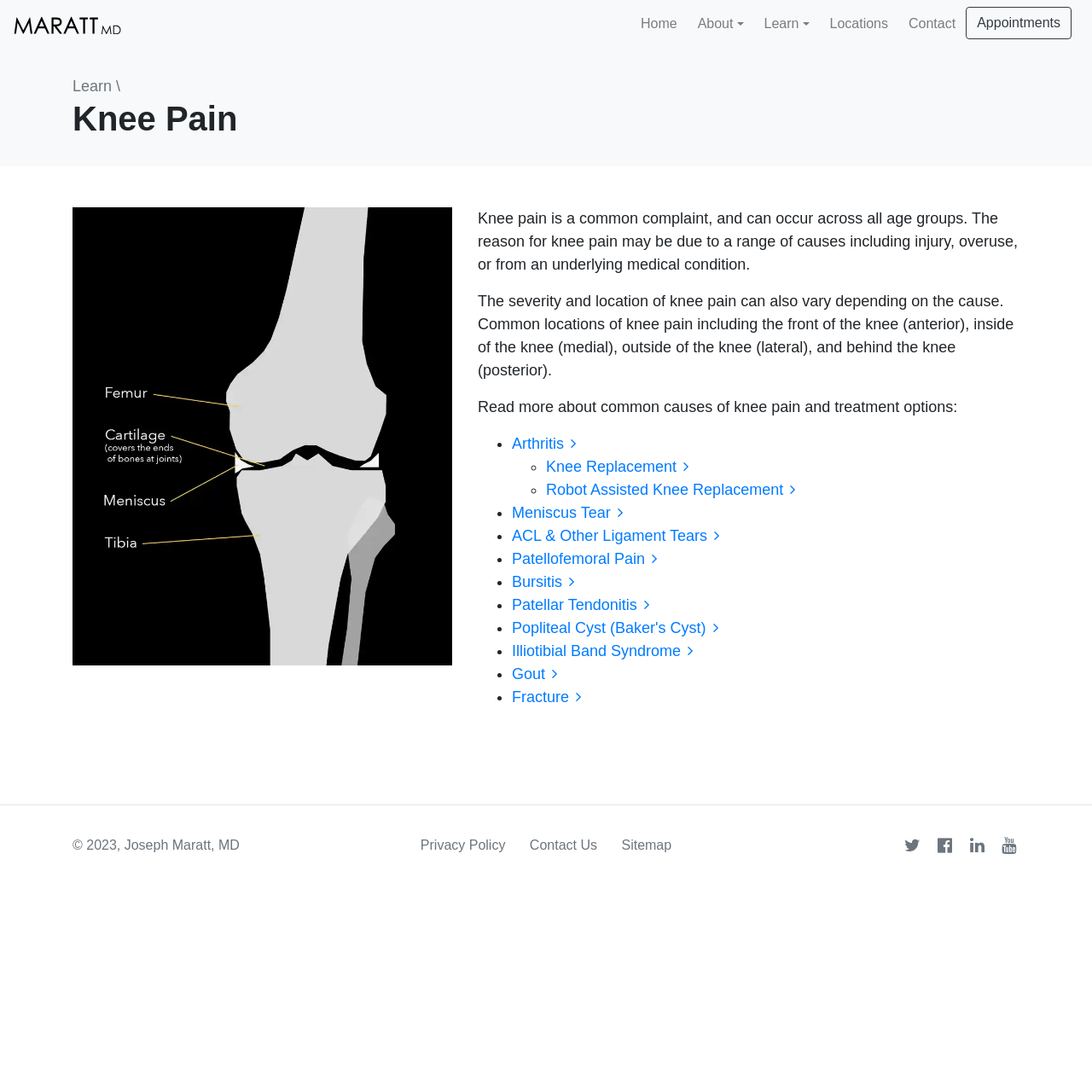Generate a thorough description of the webpage.

This webpage is about knee pain and its treatment options. At the top, there is a navigation menu with links to "Home", "About", "Learn", "Locations", "Contact", and "Appointments". Below the navigation menu, there is a heading that reads "Knee Pain" and an image of a knee with labels.

The main content of the webpage is divided into two sections. The first section provides an introduction to knee pain, explaining that it is a common complaint that can occur across all age groups due to various causes such as injury, overuse, or underlying medical conditions. The text also mentions that the severity and location of knee pain can vary depending on the cause.

The second section lists common causes of knee pain, including arthritis, knee replacement, meniscus tear, ACL and other ligament tears, patellofemoral pain, bursitis, patellar tendonitis, popliteal cyst, iliotibial band syndrome, gout, and fracture. Each cause is listed as a bullet point with a brief description and a link to learn more.

At the bottom of the webpage, there is a horizontal separator line, followed by a copyright notice and links to "Privacy Policy", "Contact Us", and "Sitemap". There are also social media links to Facebook, Twitter, LinkedIn, and Instagram.